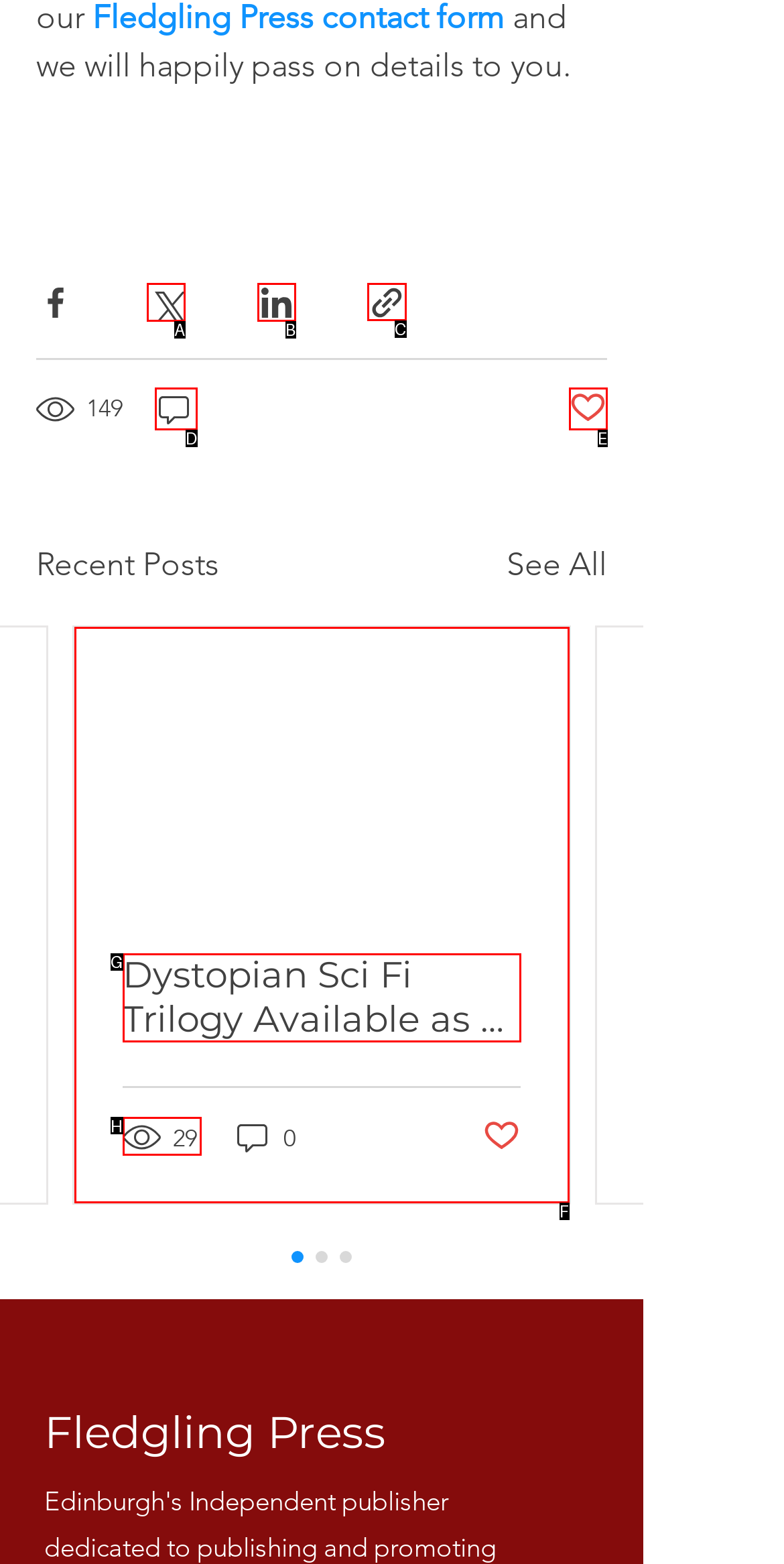Select the option I need to click to accomplish this task: Share via link
Provide the letter of the selected choice from the given options.

C